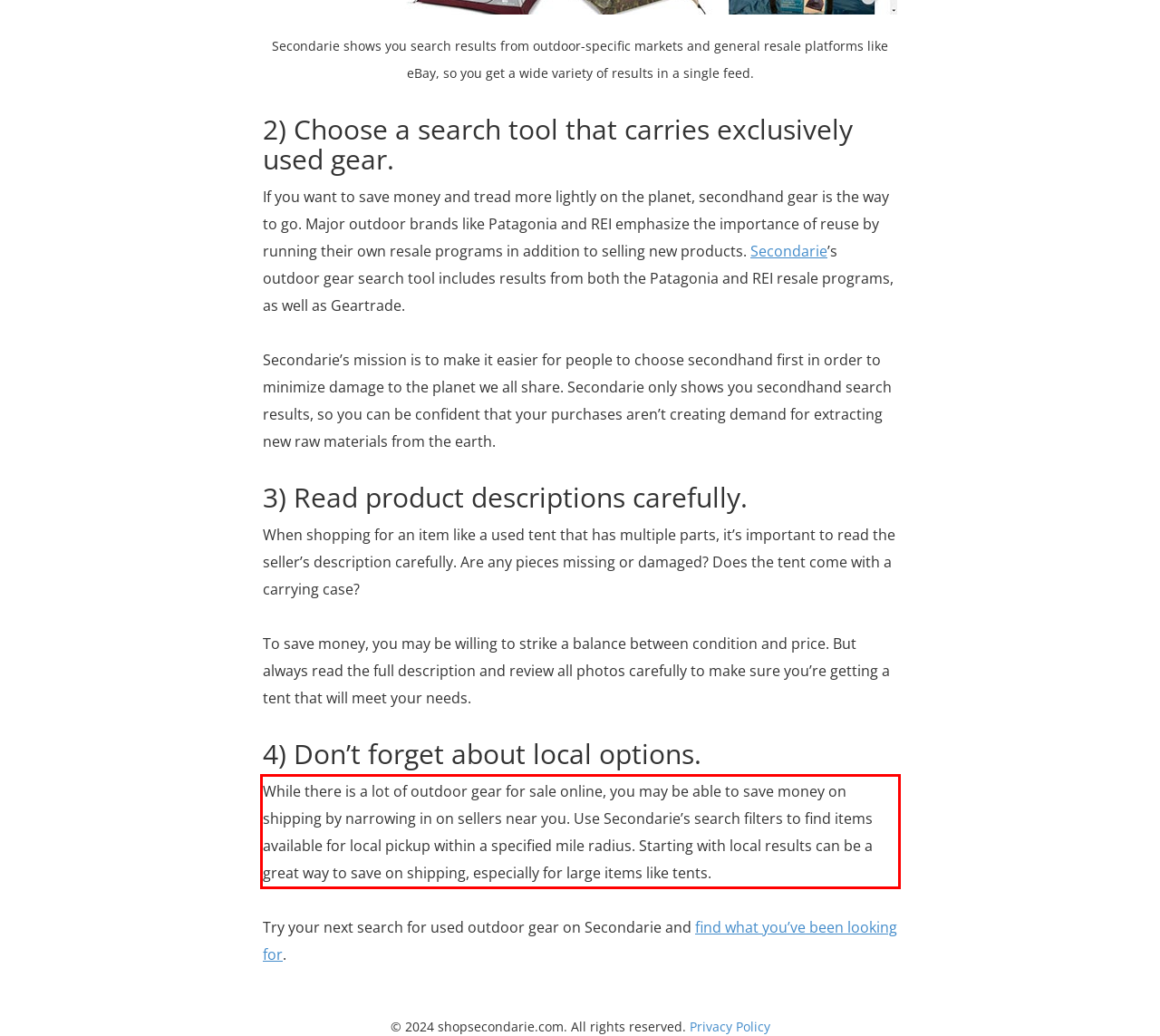From the given screenshot of a webpage, identify the red bounding box and extract the text content within it.

While there is a lot of outdoor gear for sale online, you may be able to save money on shipping by narrowing in on sellers near you. Use Secondarie’s search filters to find items available for local pickup within a specified mile radius. Starting with local results can be a great way to save on shipping, especially for large items like tents.